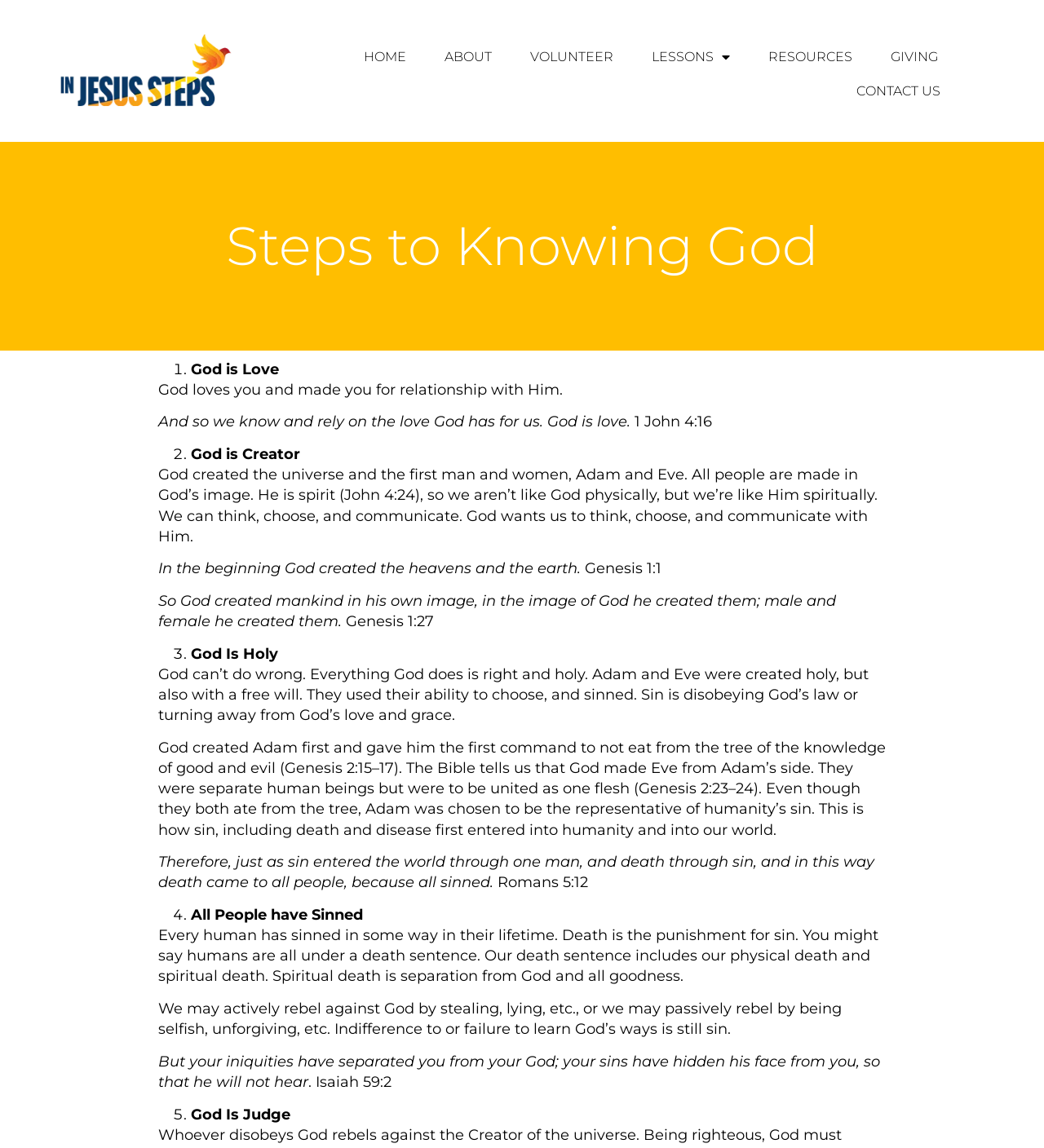Review the image closely and give a comprehensive answer to the question: What is the third characteristic of God mentioned on this webpage?

The third characteristic of God mentioned on this webpage is that God Is Holy, as stated in the text 'God Is Holy' and explained in the subsequent paragraphs.